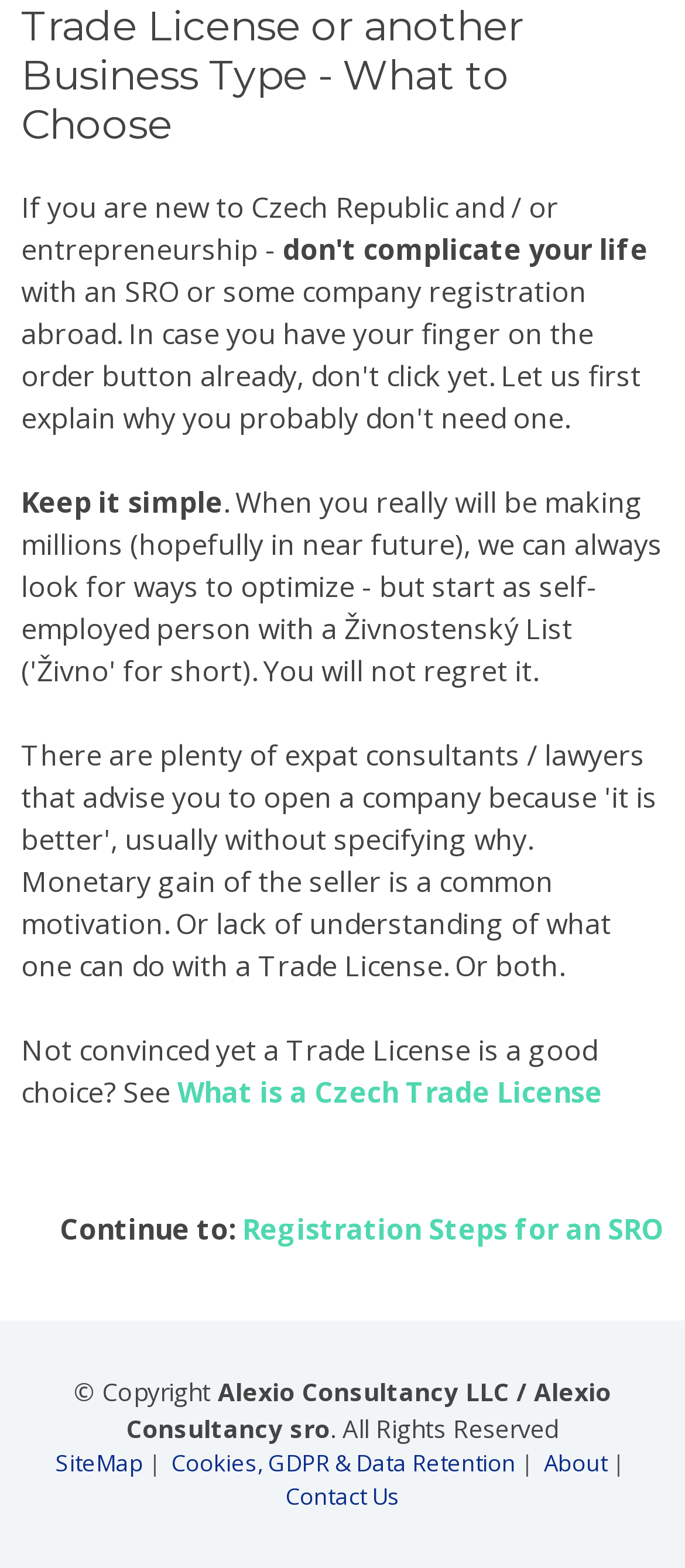What are the two options mentioned for the user to continue to?
Refer to the image and provide a one-word or short phrase answer.

Registration Steps for an SRO and What is a Czech Trade License